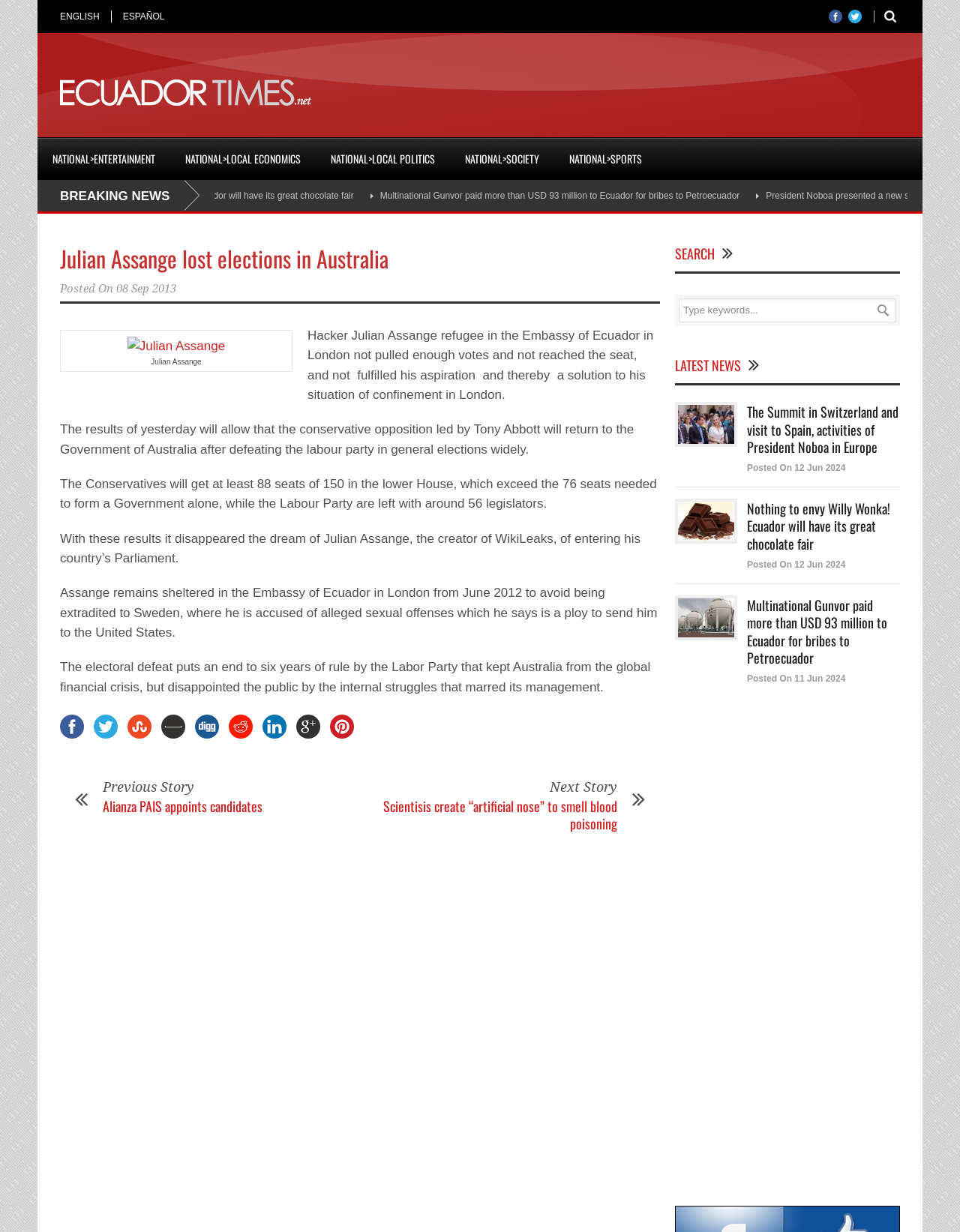Find the bounding box coordinates of the clickable area required to complete the following action: "Search for keywords".

[0.707, 0.242, 0.934, 0.262]